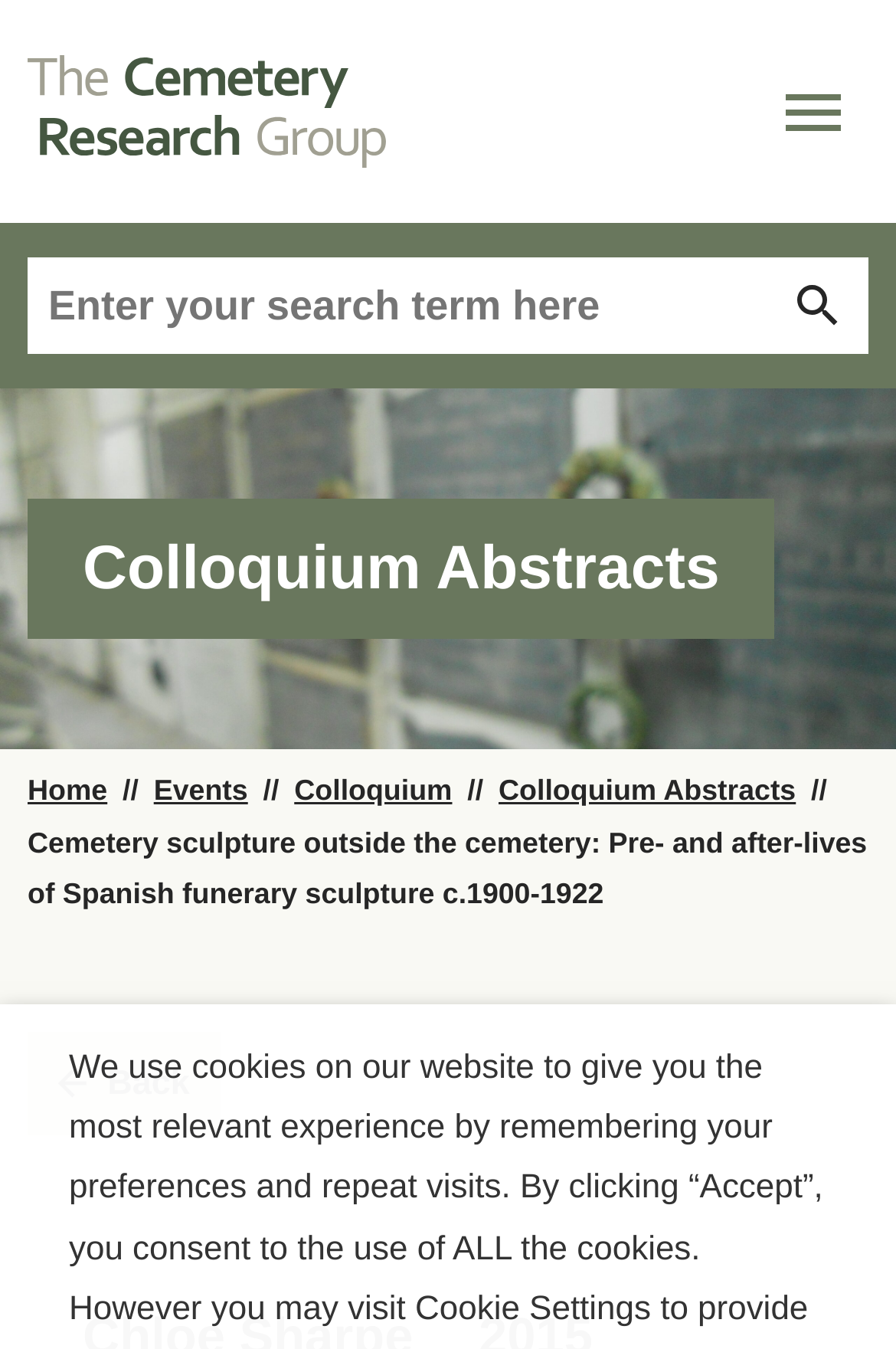Please determine the bounding box coordinates of the area that needs to be clicked to complete this task: 'Go back'. The coordinates must be four float numbers between 0 and 1, formatted as [left, top, right, bottom].

[0.031, 0.765, 0.245, 0.841]